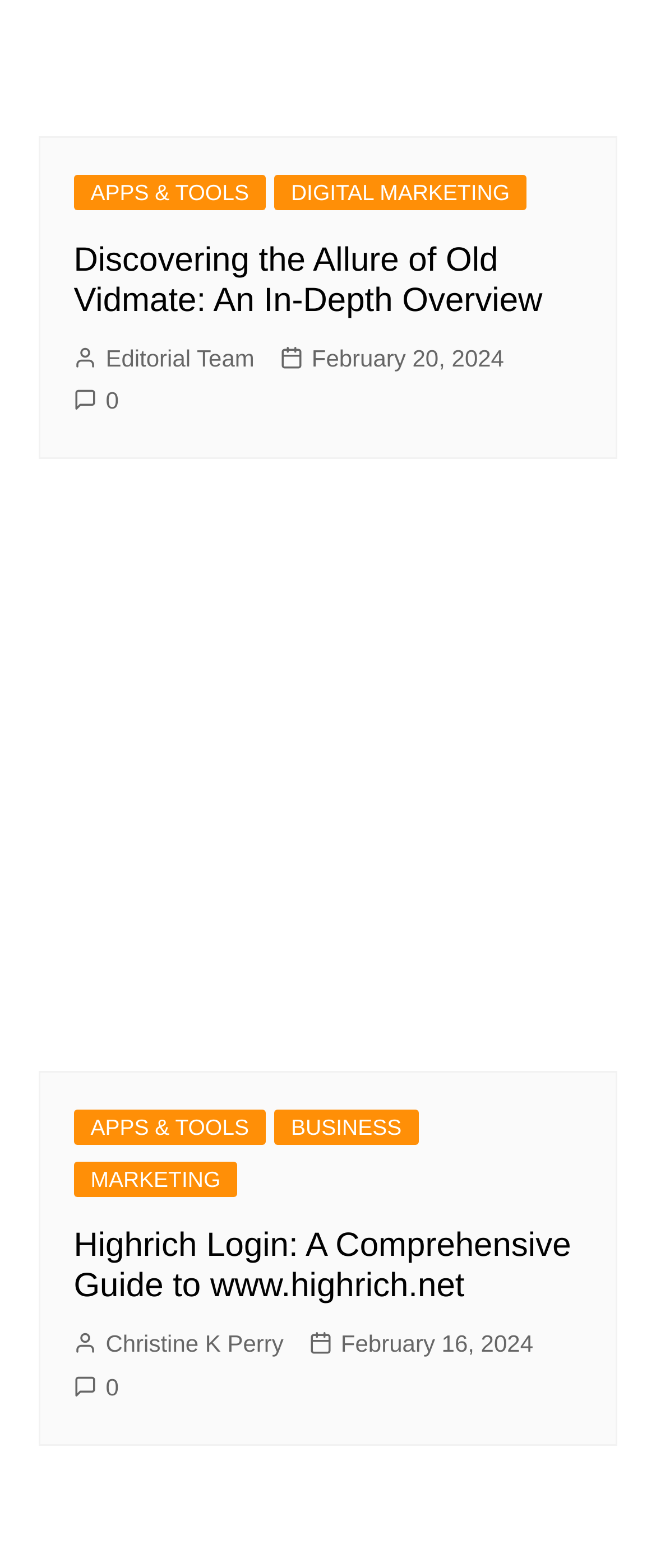Determine the bounding box coordinates of the target area to click to execute the following instruction: "View the article about Old Vidmate."

[0.112, 0.153, 0.888, 0.204]